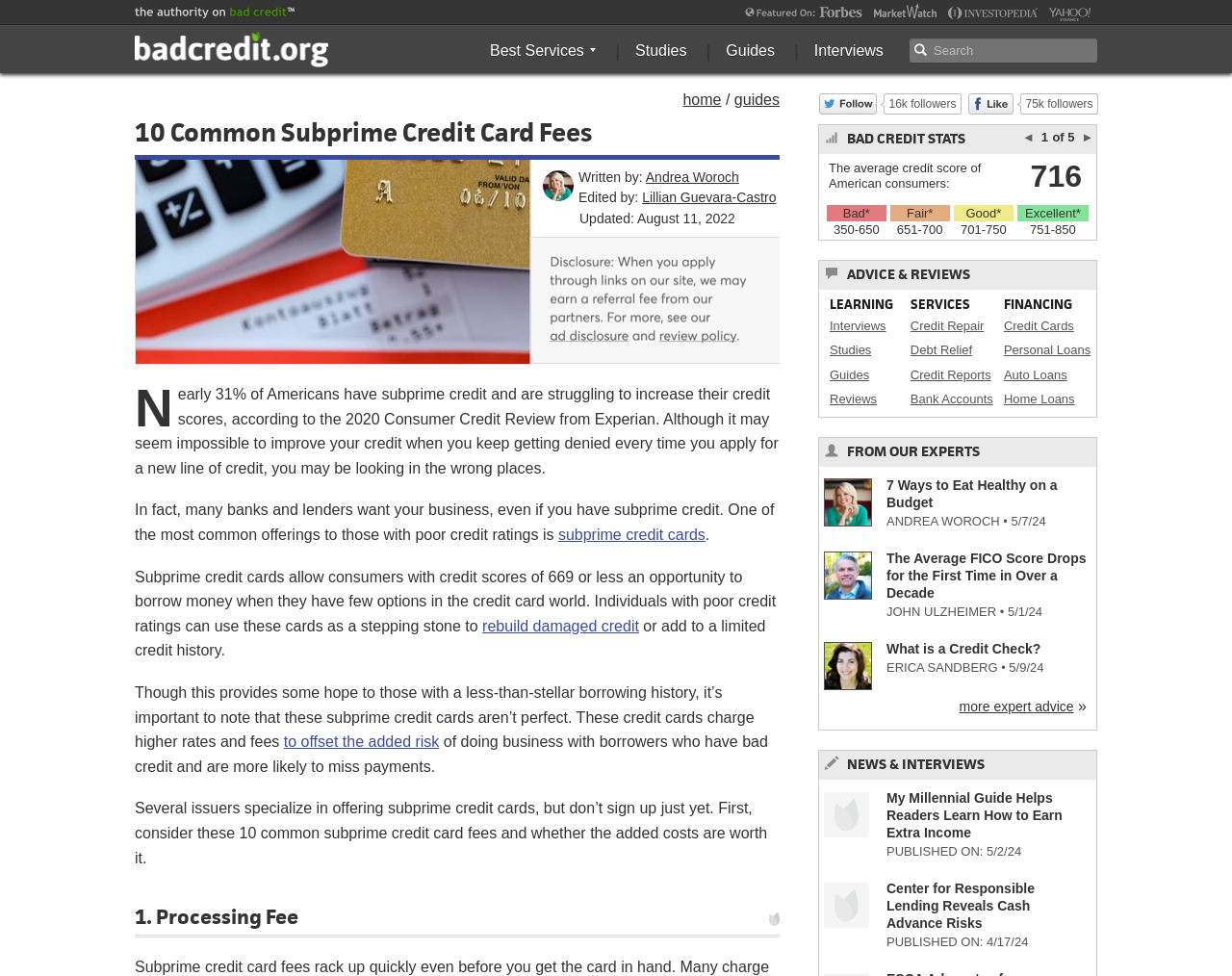What are the three credit score ranges?
Refer to the image and offer an in-depth and detailed answer to the question.

The three credit score ranges can be found in the table in the 'BAD CREDIT STATS' section, where it lists the ranges as '350-650', '651-700', and '701-750'.